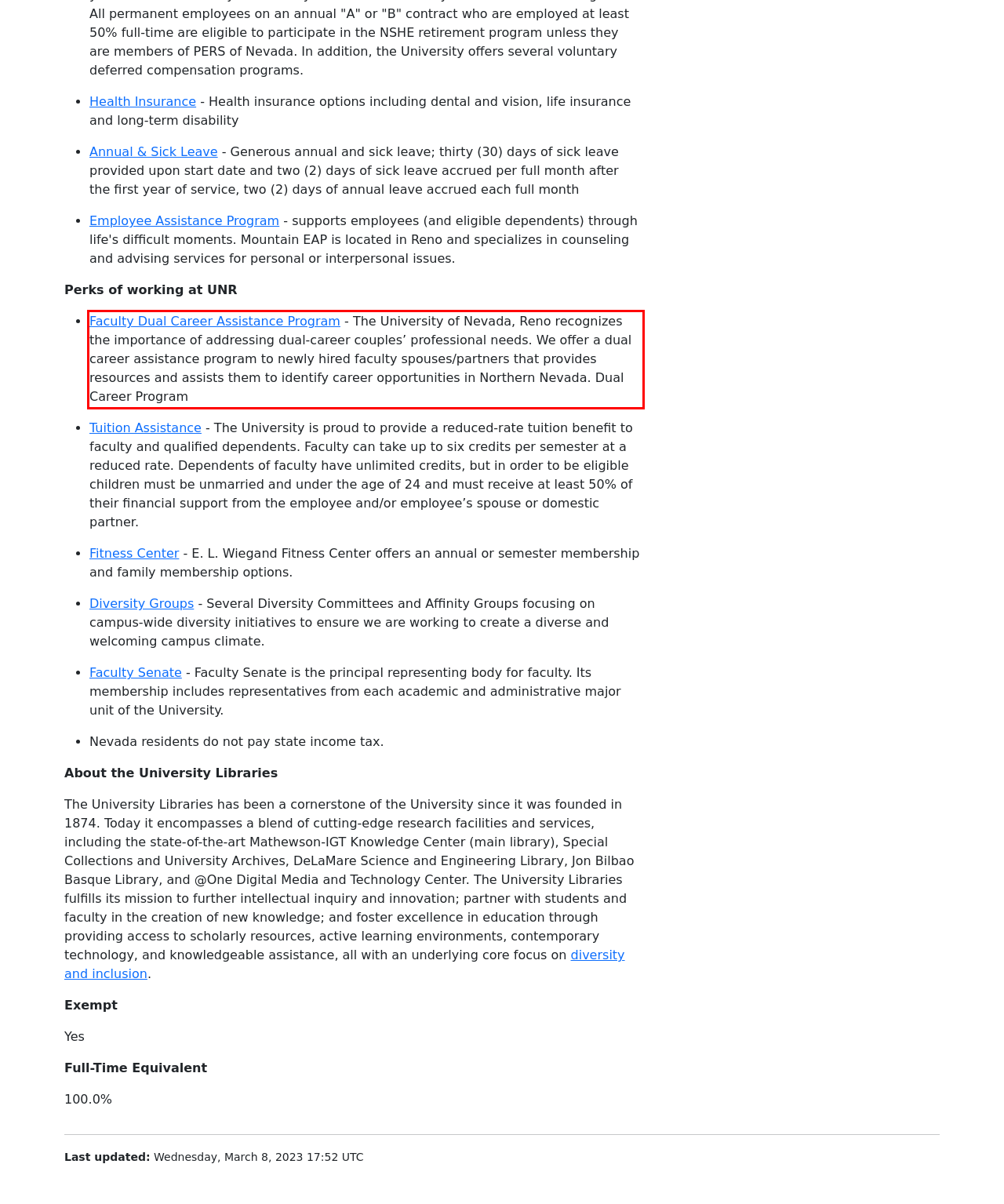You are presented with a screenshot containing a red rectangle. Extract the text found inside this red bounding box.

Faculty Dual Career Assistance Program - The University of Nevada, Reno recognizes the importance of addressing dual-career couples’ professional needs. We offer a dual career assistance program to newly hired faculty spouses/partners that provides resources and assists them to identify career opportunities in Northern Nevada. Dual Career Program